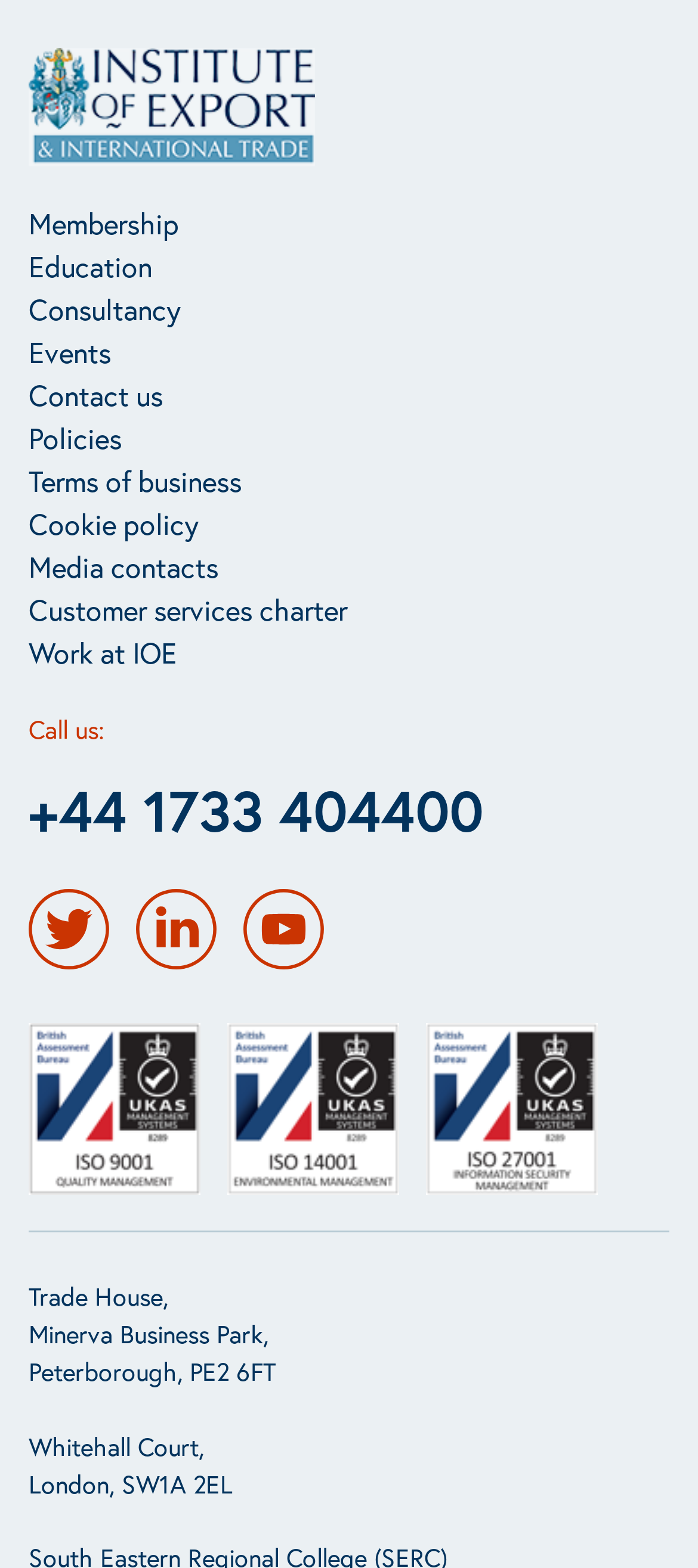Identify the bounding box coordinates for the element you need to click to achieve the following task: "Call us using the provided phone number". Provide the bounding box coordinates as four float numbers between 0 and 1, in the form [left, top, right, bottom].

[0.041, 0.493, 0.692, 0.54]